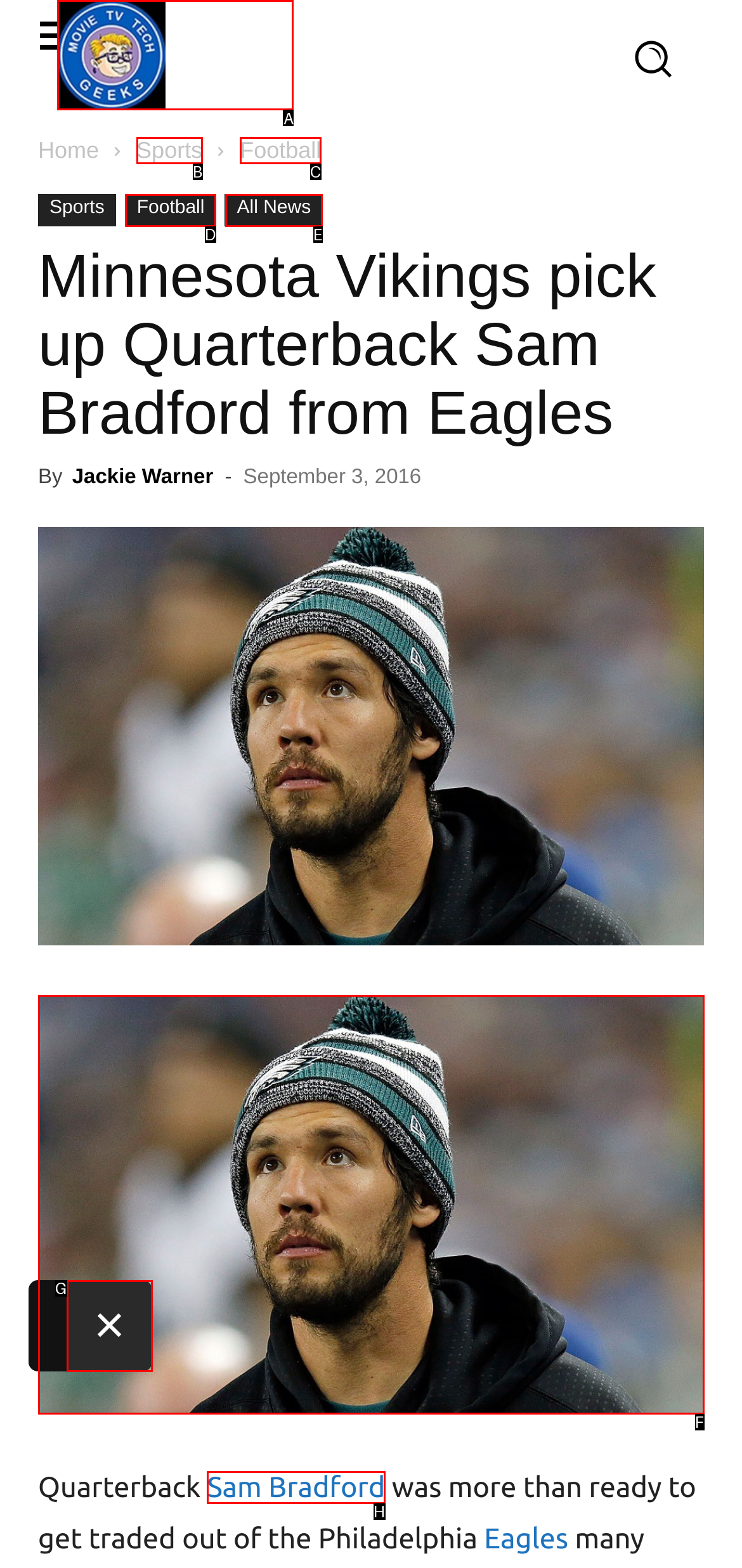Find the HTML element that suits the description: My ACORN
Indicate your answer with the letter of the matching option from the choices provided.

None